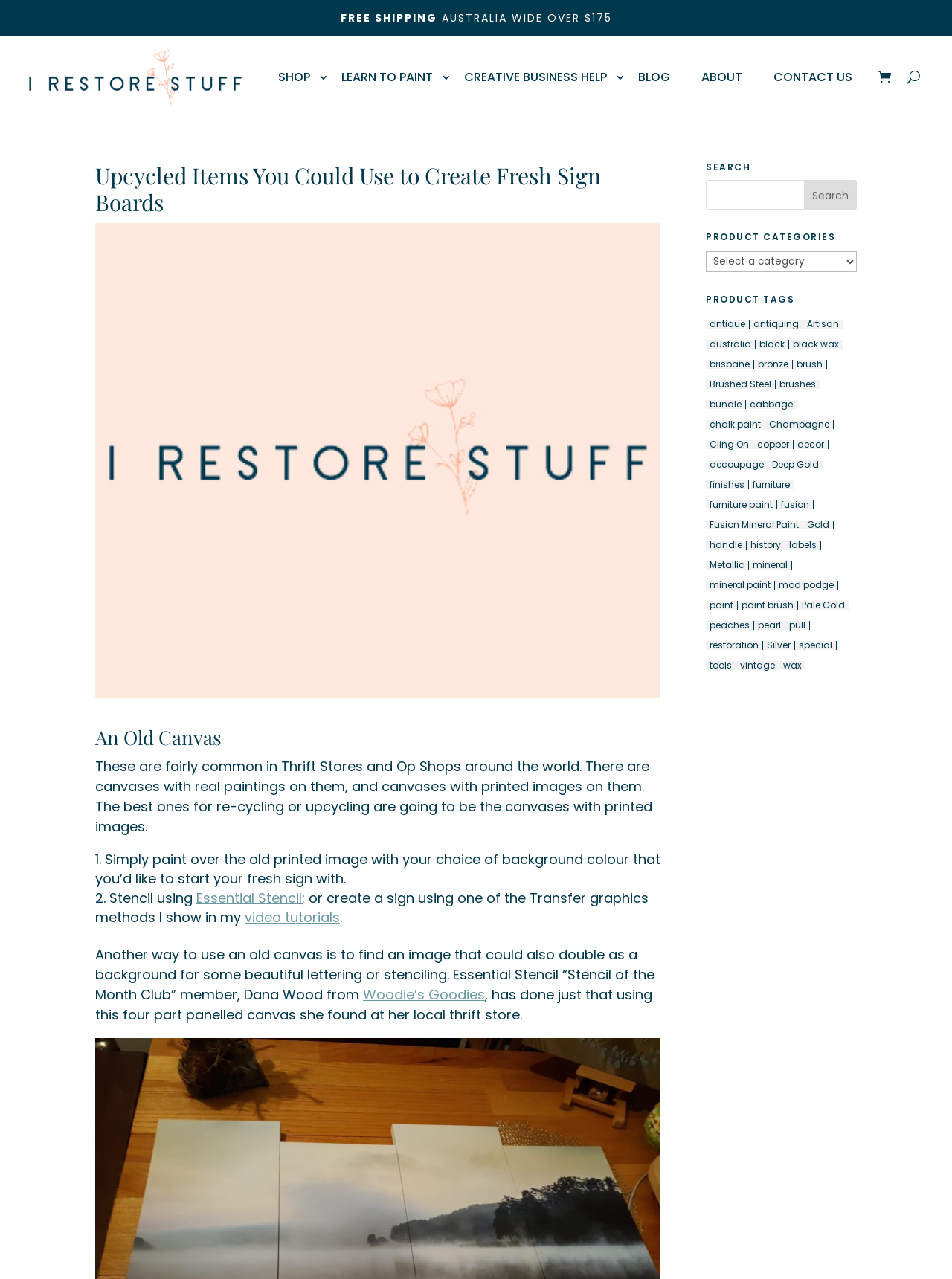What is the main topic of the webpage?
Based on the image, give a one-word or short phrase answer.

Upcycled items for sign boards